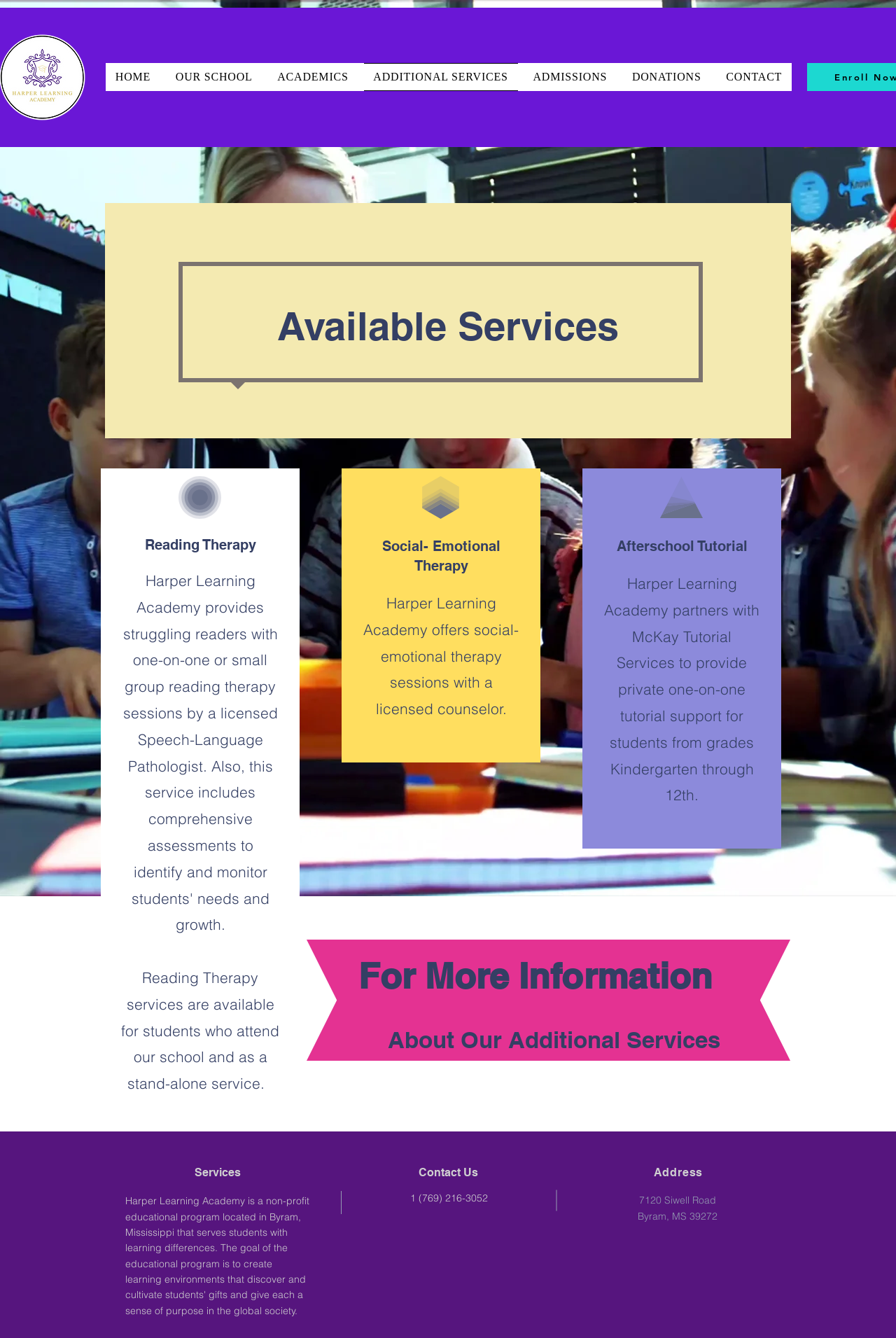Detail the features and information presented on the webpage.

The webpage is about Harper Learning Academy's additional services. At the top, there is a small image and a navigation menu with links to different sections of the website, including "HOME", "OUR SCHOOL", "ACADEMICS", "ADDITIONAL SERVICES", "ADMISSIONS", "DONATIONS", and "CONTACT". 

Below the navigation menu, there is a main section that takes up most of the page. In this section, there is a heading "Available Services" followed by three sections describing the available services: "Reading Therapy", "Social-Emotional Therapy", and "Afterschool Tutorial". Each section has a brief title and a longer description of the service.

On the right side of the page, there is a region with two headings: "For More Information" and "About Our Additional Services". This region seems to be related to the available services.

At the bottom of the page, there is a section with contact information, including a "Contact Us" title, a phone number, and an address.